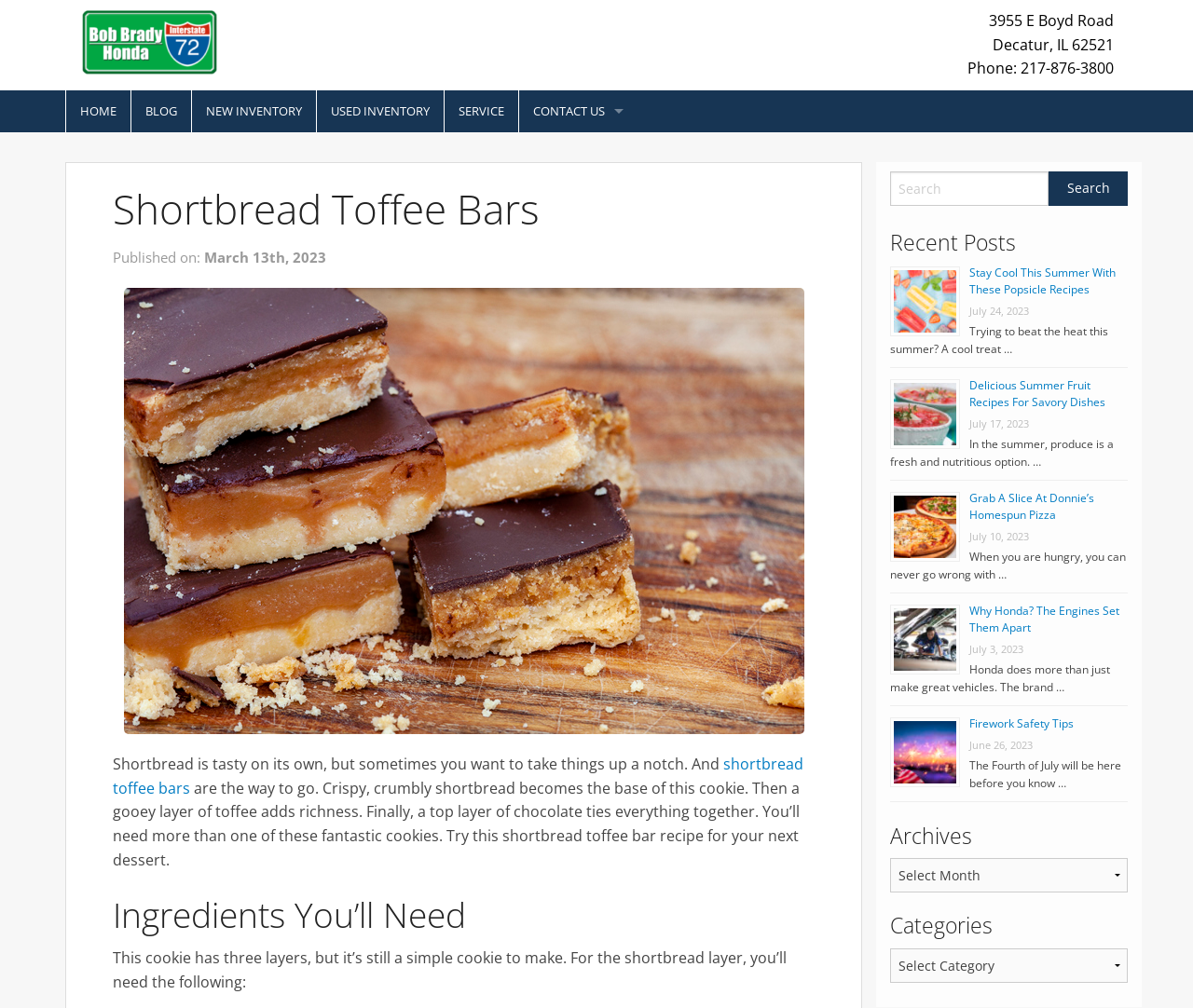Find the headline of the webpage and generate its text content.

Shortbread Toffee Bars